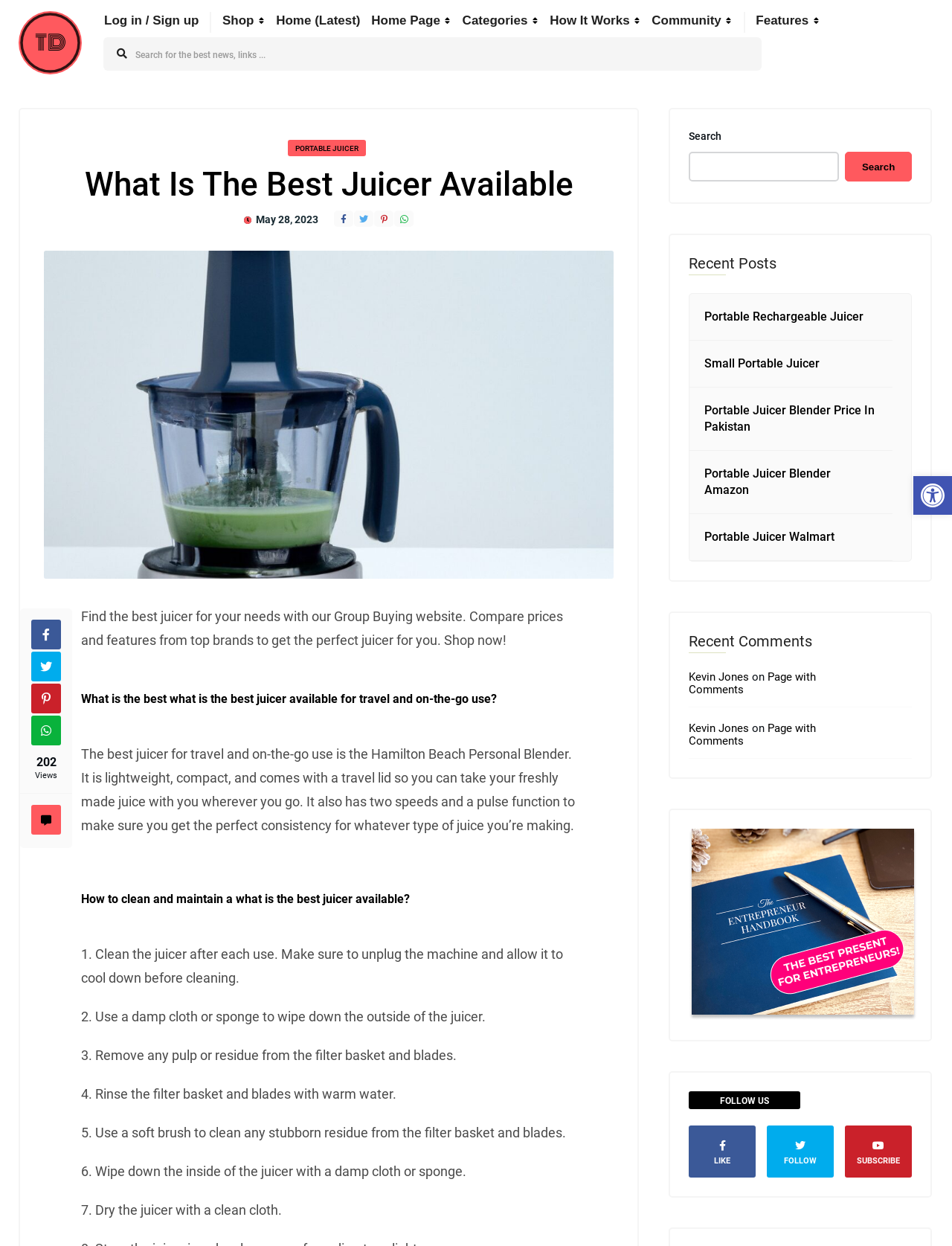Review the image closely and give a comprehensive answer to the question: What is the name of the author who commented on the page?

The answer can be found in the 'Recent Comments' section where Kevin Jones is mentioned as the author who commented on the page.